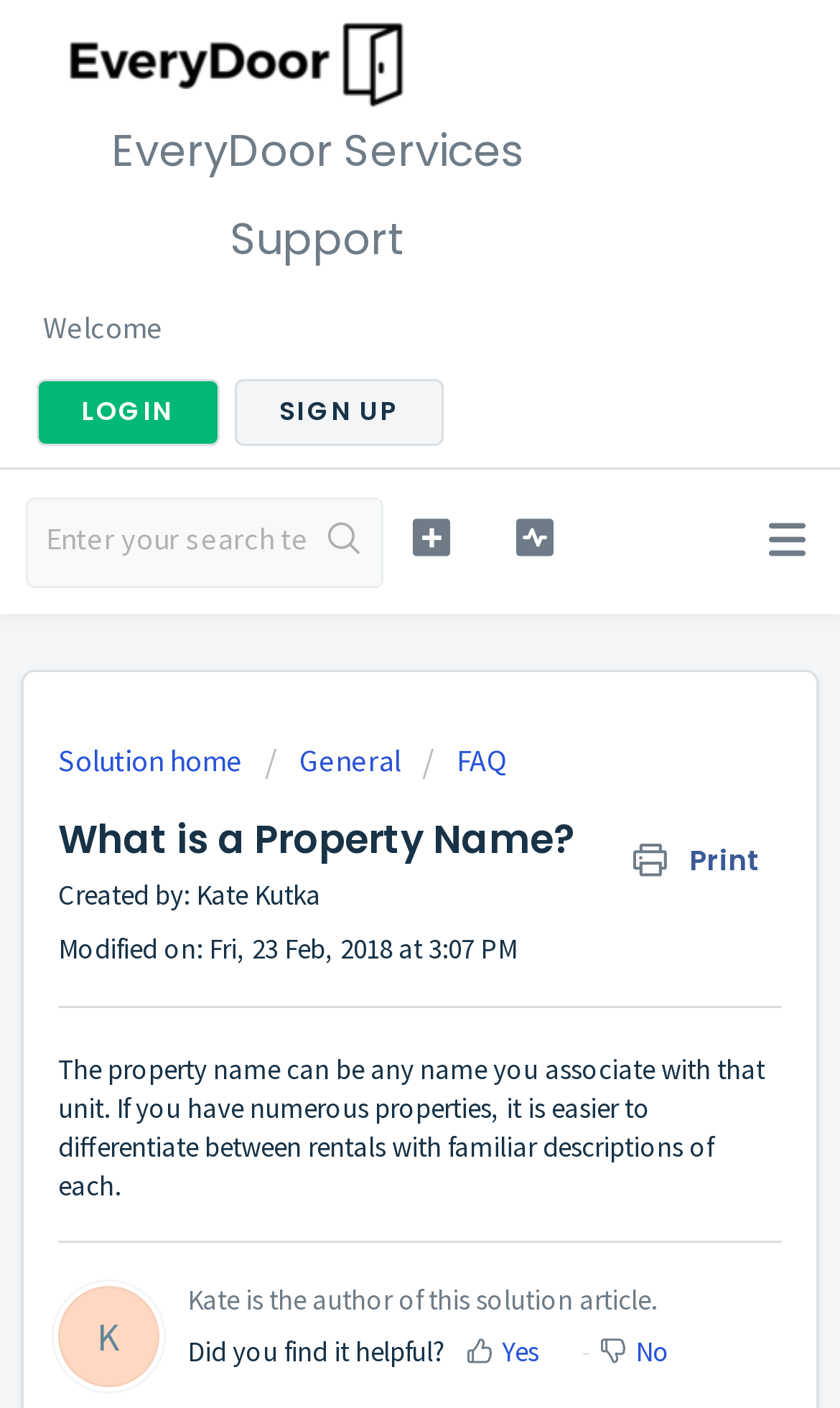Provide the bounding box coordinates of the HTML element described by the text: "General". The coordinates should be in the format [left, top, right, bottom] with values between 0 and 1.

[0.315, 0.526, 0.477, 0.553]